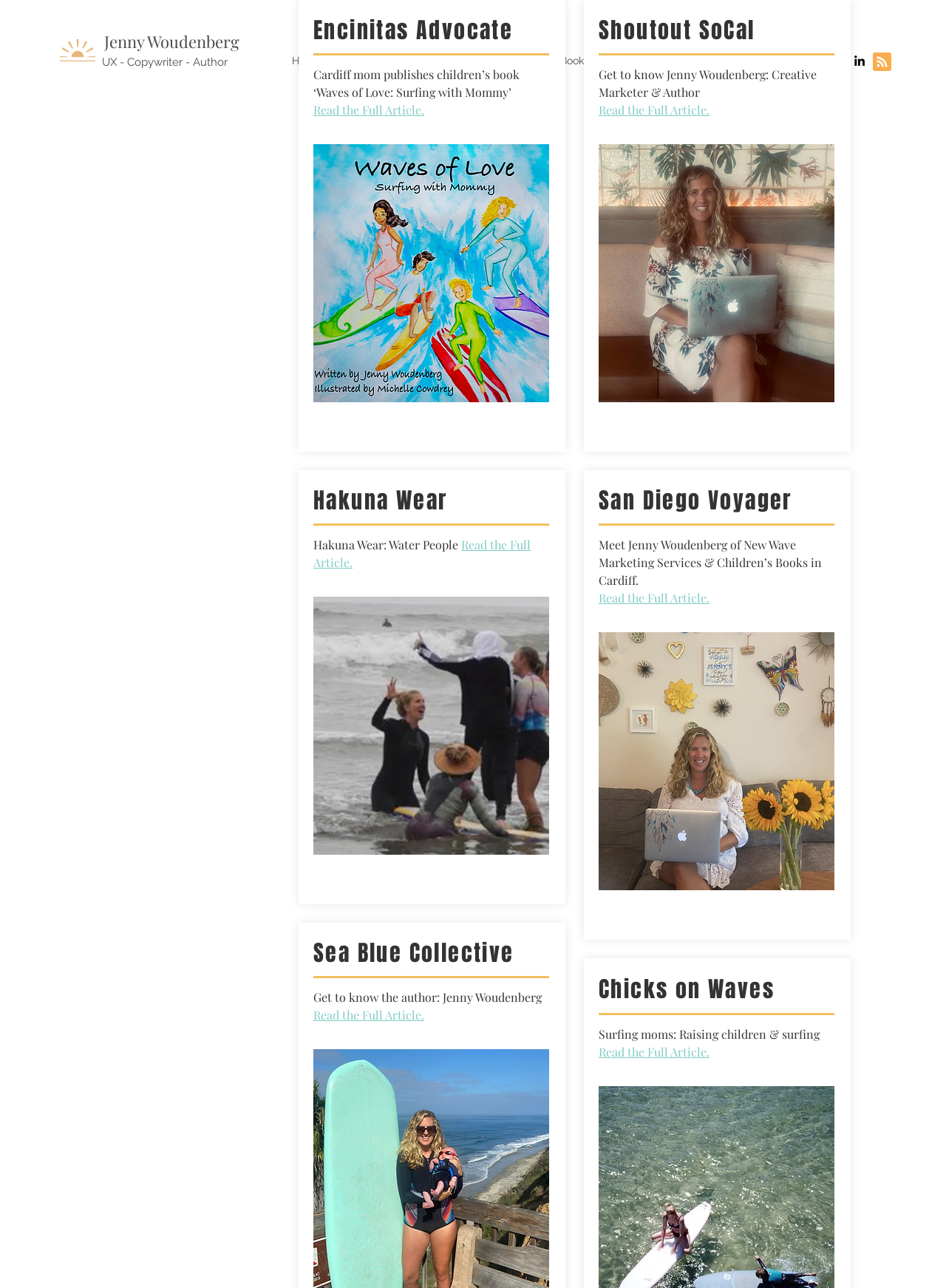Elaborate on the webpage's design and content in a detailed caption.

The webpage is a press page for Mysite, featuring a collection of articles and news stories about Jenny Woudenberg, a UX copywriter and author. At the top left, there is a link to the homepage, followed by a navigation menu with links to various sections of the website, including Blogs, Website Copy, Clients, and Children's Books. To the right of the navigation menu, there is a Log In button with an accompanying image.

Below the navigation menu, there is a social bar with a link to LinkedIn and an accompanying image. Further to the right, there is another link with an image.

The main content of the page is divided into five sections, each featuring a news article or story about Jenny Woudenberg. The first section is titled "Encinitas Advocate" and features a heading, a brief summary of the article, a "Read the Full Article" link, and an image. The second section is titled "Hakuna Wear" and has a similar layout. The third section is titled "Sea Blue Collective" and also features a heading, a brief summary, a "Read the Full Article" link, and an image.

The fourth section is titled "Shoutout SoCal" and has a similar layout to the previous sections. The fifth and final section is titled "San Diego Voyager" and features a heading, a brief summary, a "Read the Full Article" link, and an image. There is also a section titled "Chicks on Waves" with a similar layout.

Throughout the page, there are several images accompanying the articles, as well as links to read the full articles. The overall layout is organized, with clear headings and concise summaries of each article.